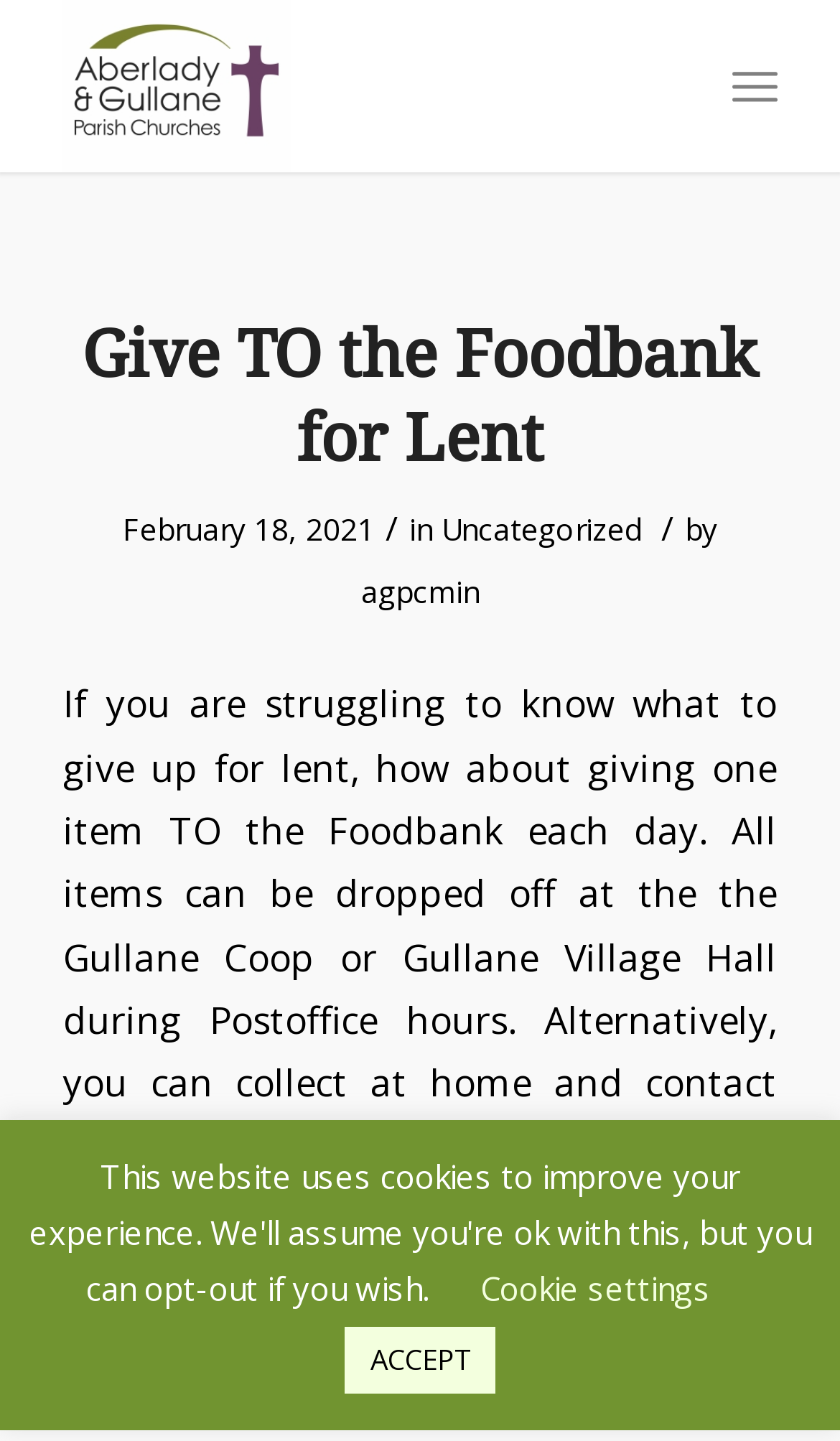What is the date of the article?
Based on the image content, provide your answer in one word or a short phrase.

February 18, 2021